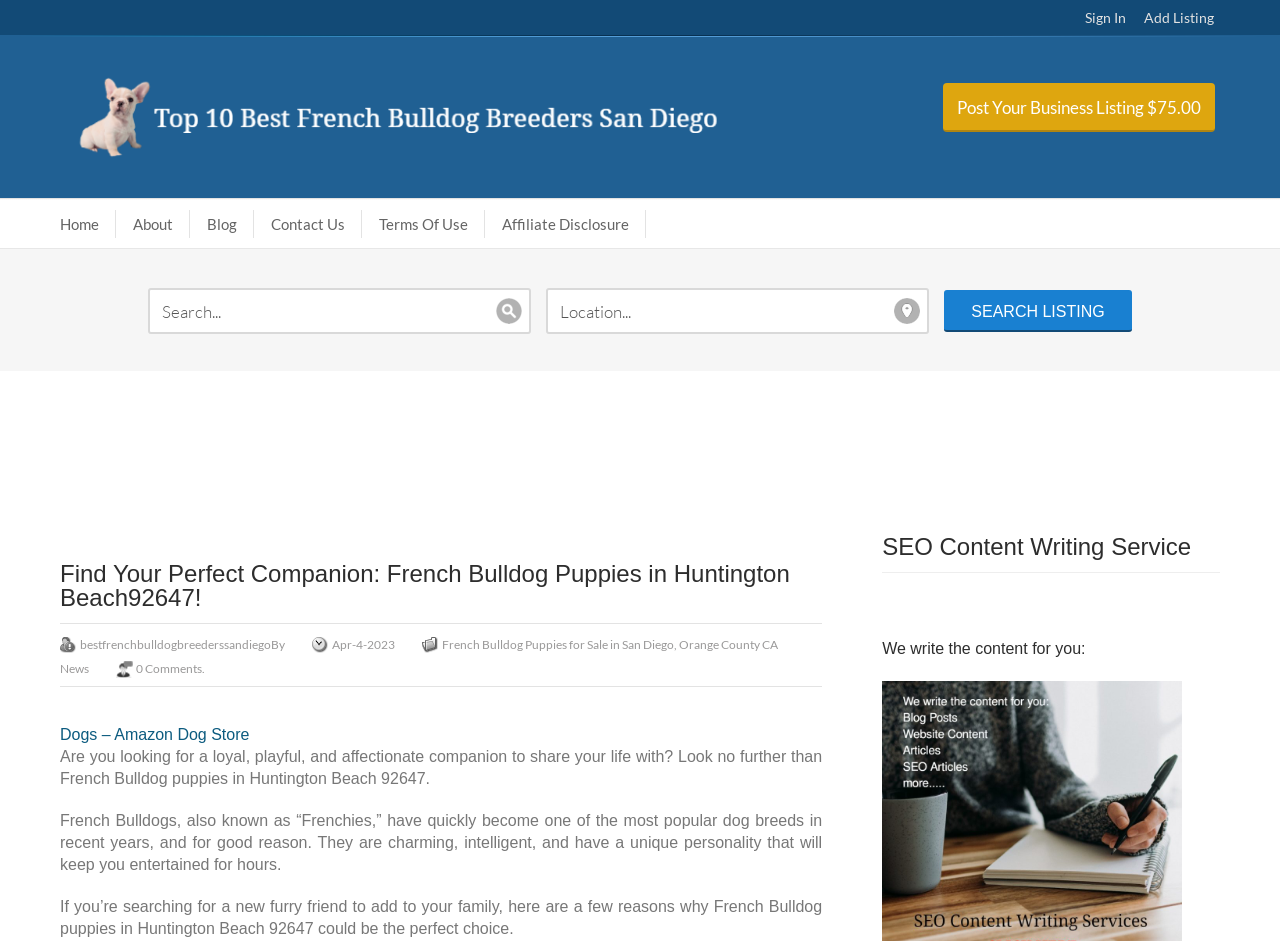Please respond in a single word or phrase: 
What is the characteristic of French Bulldogs?

Charming, intelligent, unique personality